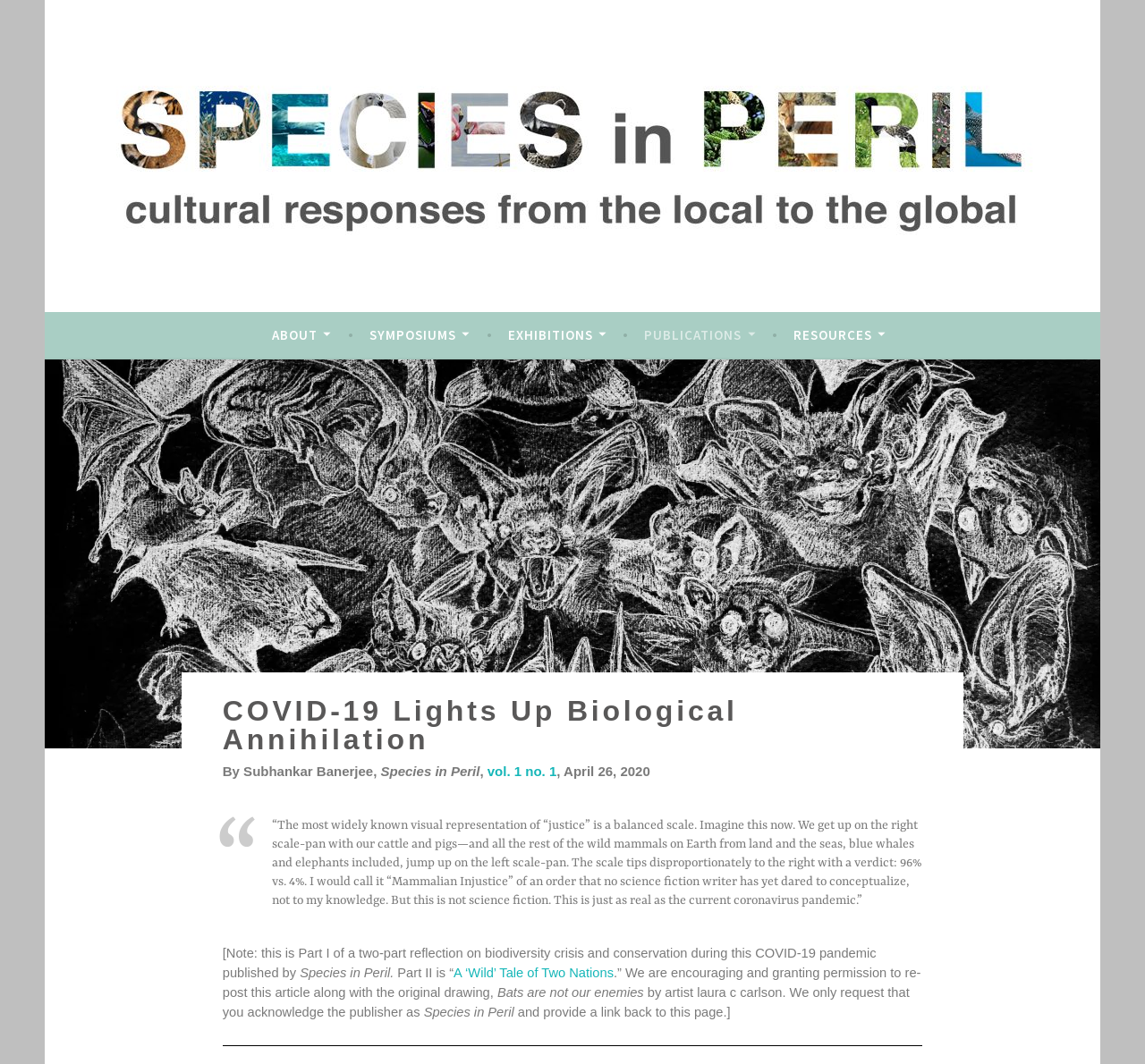Show the bounding box coordinates of the element that should be clicked to complete the task: "Read the article A ‘Wild’ Tale of Two Nations".

[0.396, 0.907, 0.536, 0.921]